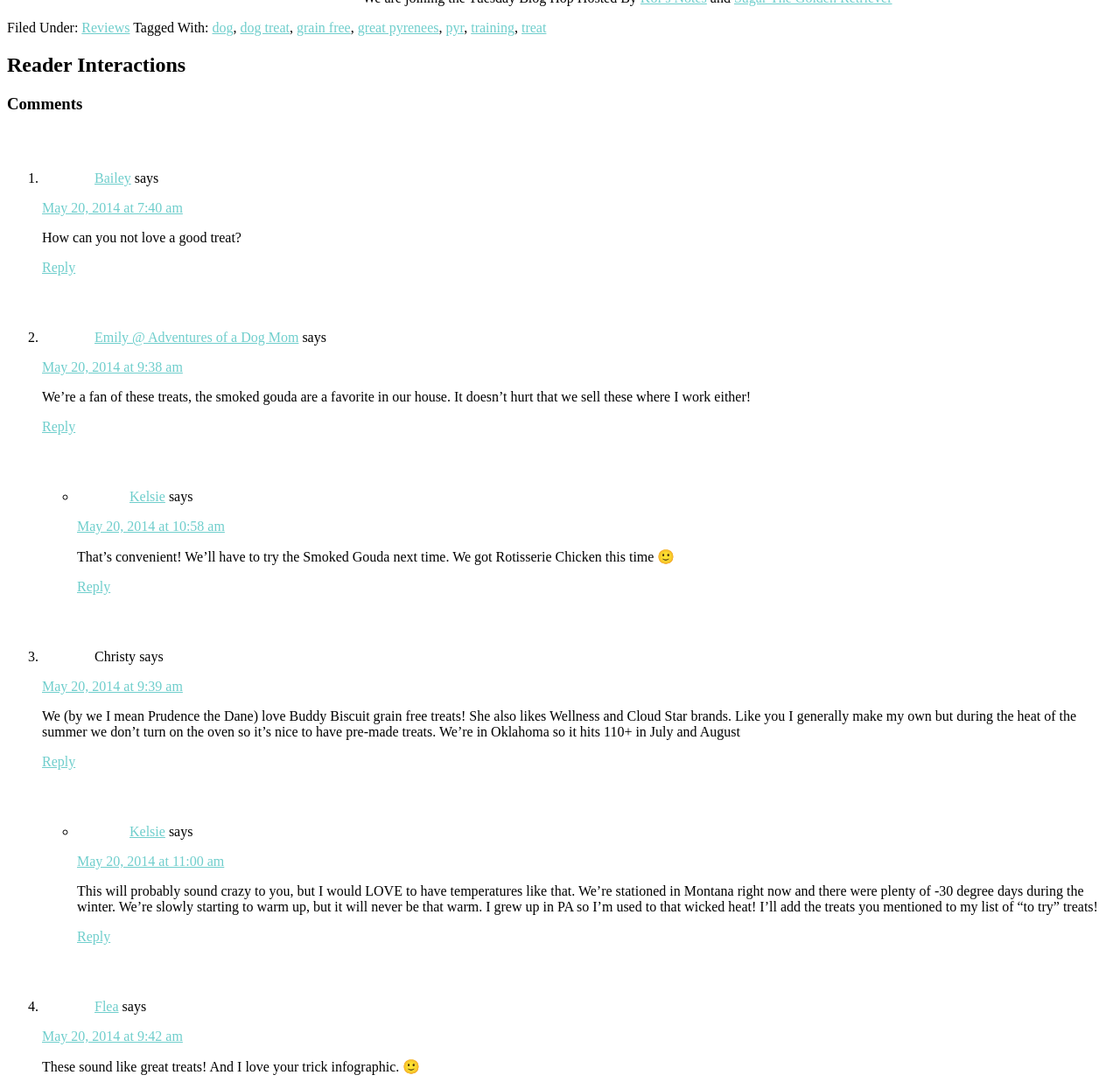Provide a brief response to the question below using one word or phrase:
What is the category of the article?

Reviews